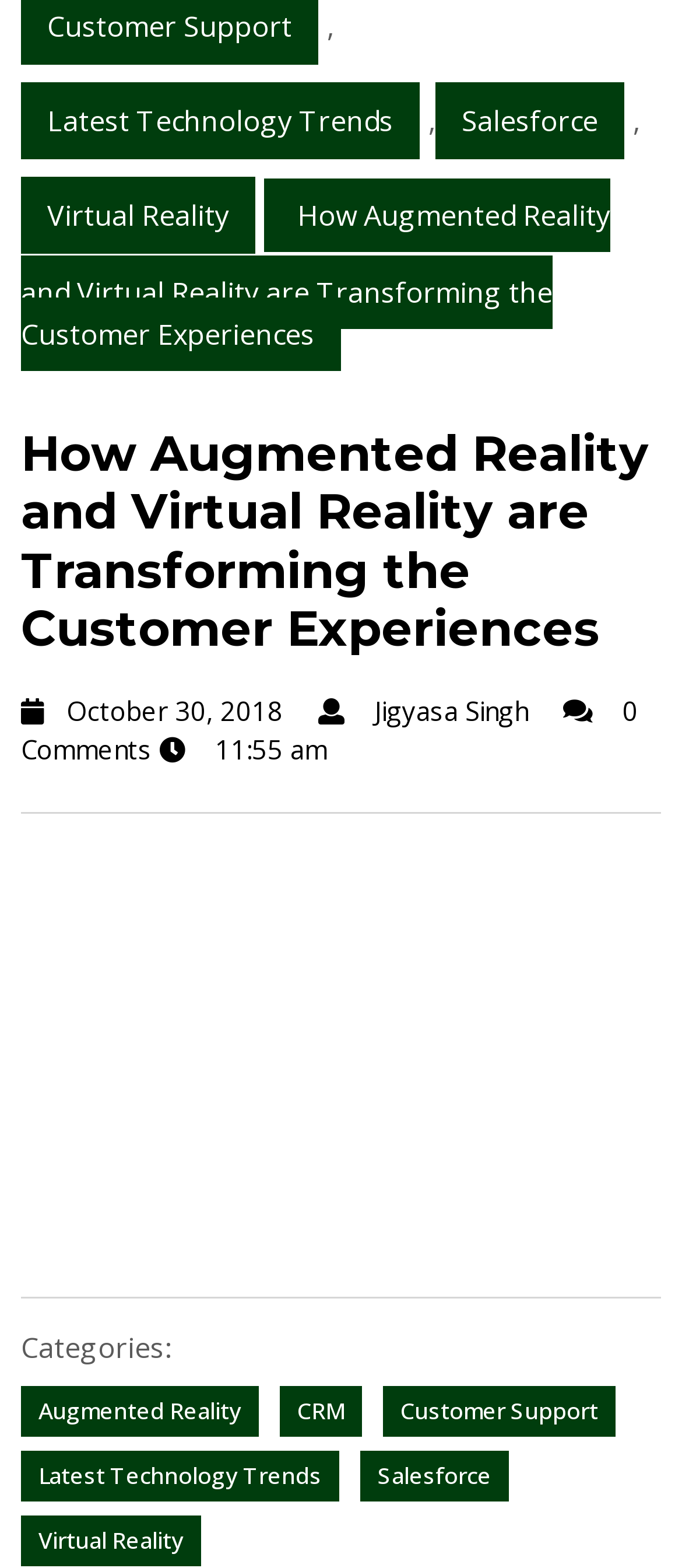Predict the bounding box for the UI component with the following description: "CRM".

[0.41, 0.883, 0.531, 0.916]